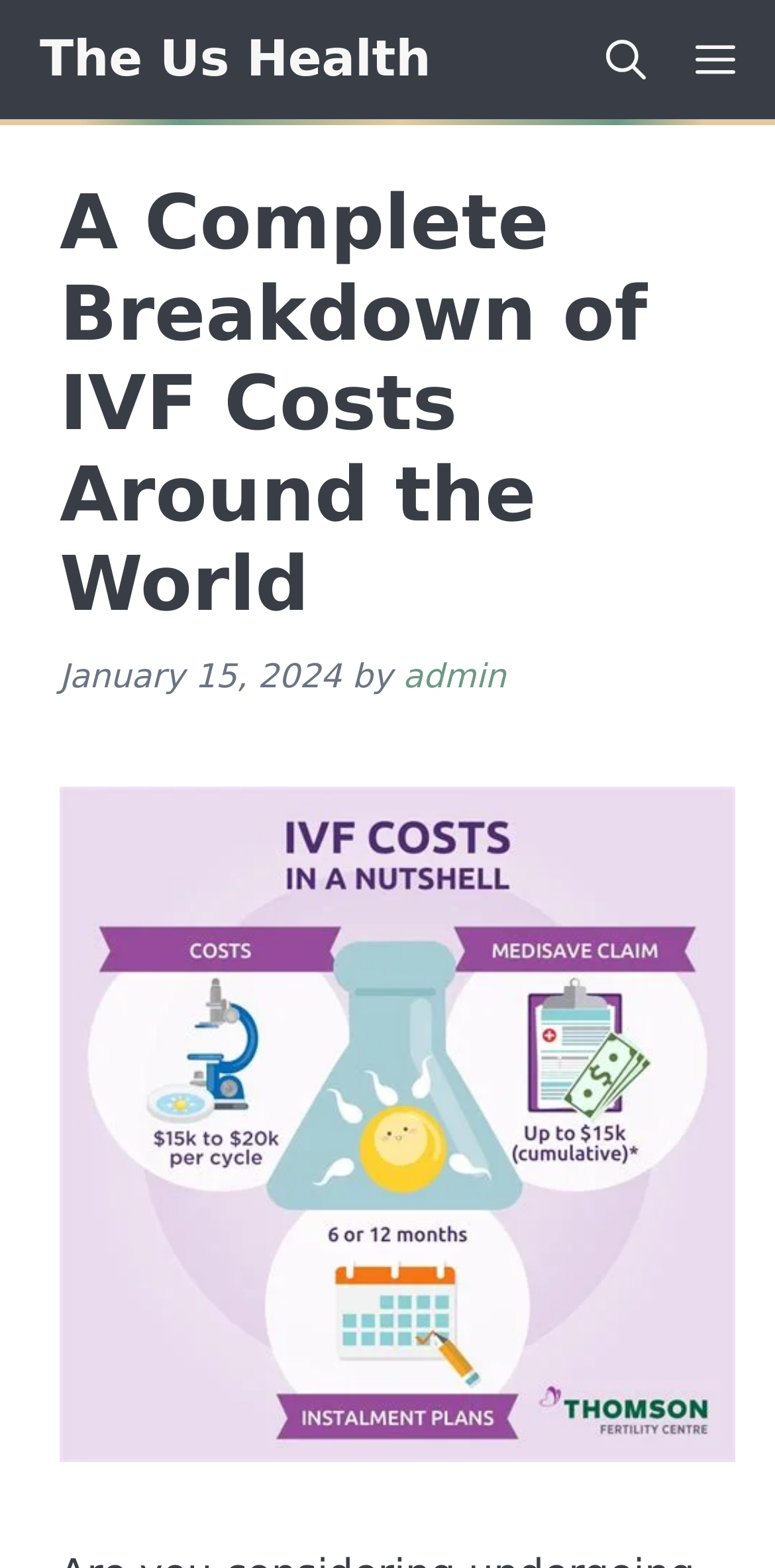Present a detailed account of what is displayed on the webpage.

The webpage is about IVF costs around the world, with a focus on providing a comprehensive breakdown of the costs involved. At the top of the page, there is a primary navigation menu that spans the entire width of the page, containing links to other pages, including "The Us Health". To the right of the navigation menu, there is a button to expand the primary menu, and a link to open a search bar.

Below the navigation menu, there is a header section that takes up most of the page's width. This section contains a heading that reads "A Complete Breakdown of IVF Costs Around the World", which is followed by a timestamp indicating that the content was published on January 15, 2024, and an author credit to "admin".

Underneath the header section, there is a large image that occupies most of the page's width, with a caption that matches the heading above. The image is likely a visual representation of the IVF cost breakdown, providing a graphical summary of the information presented on the page.

Overall, the webpage appears to be a informative article or guide that provides detailed information about IVF costs, with a clear and organized layout that makes it easy to navigate and understand.